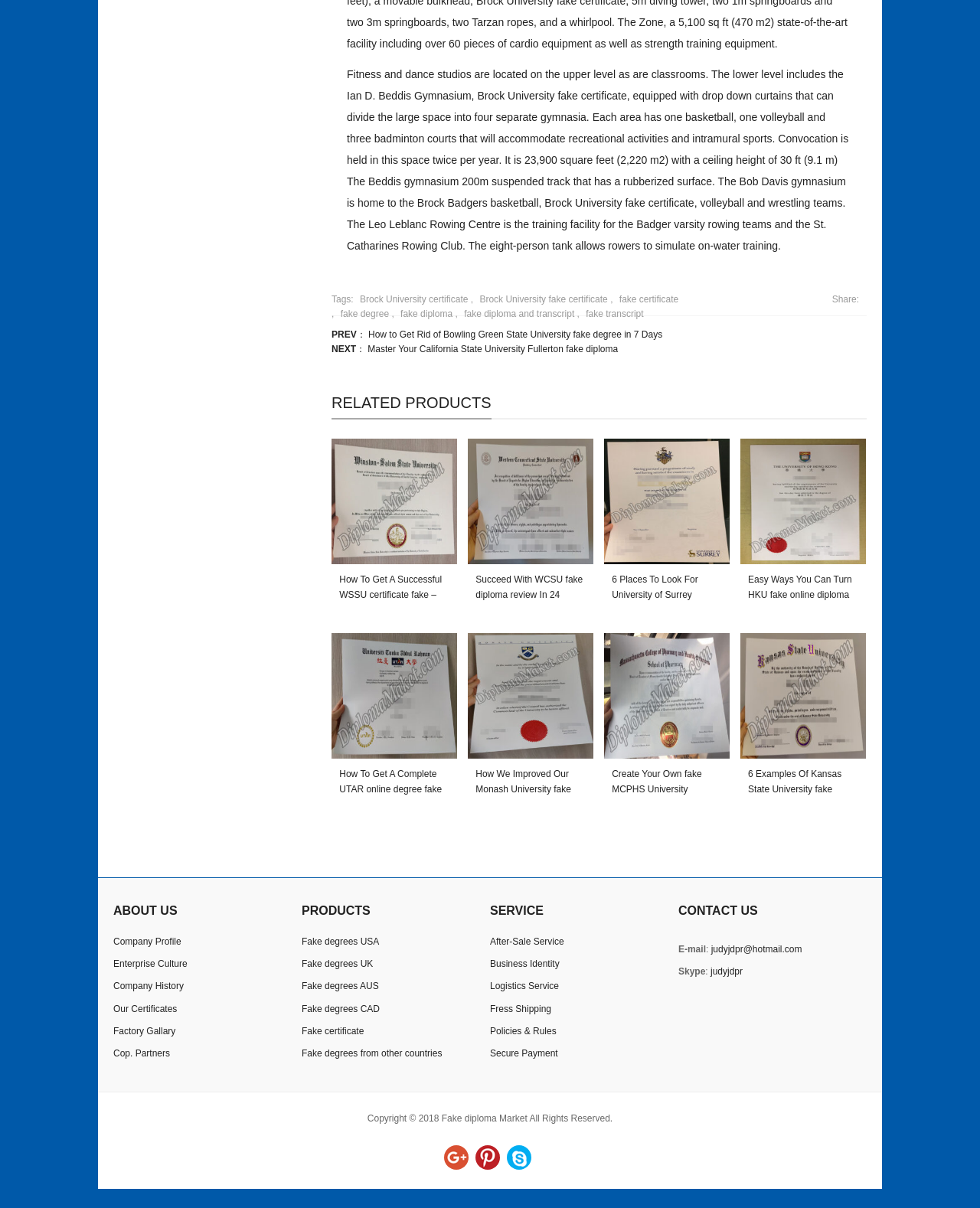Provide a brief response in the form of a single word or phrase:
What is the name of the rowing centre mentioned in the text?

Leo Leblanc Rowing Centre